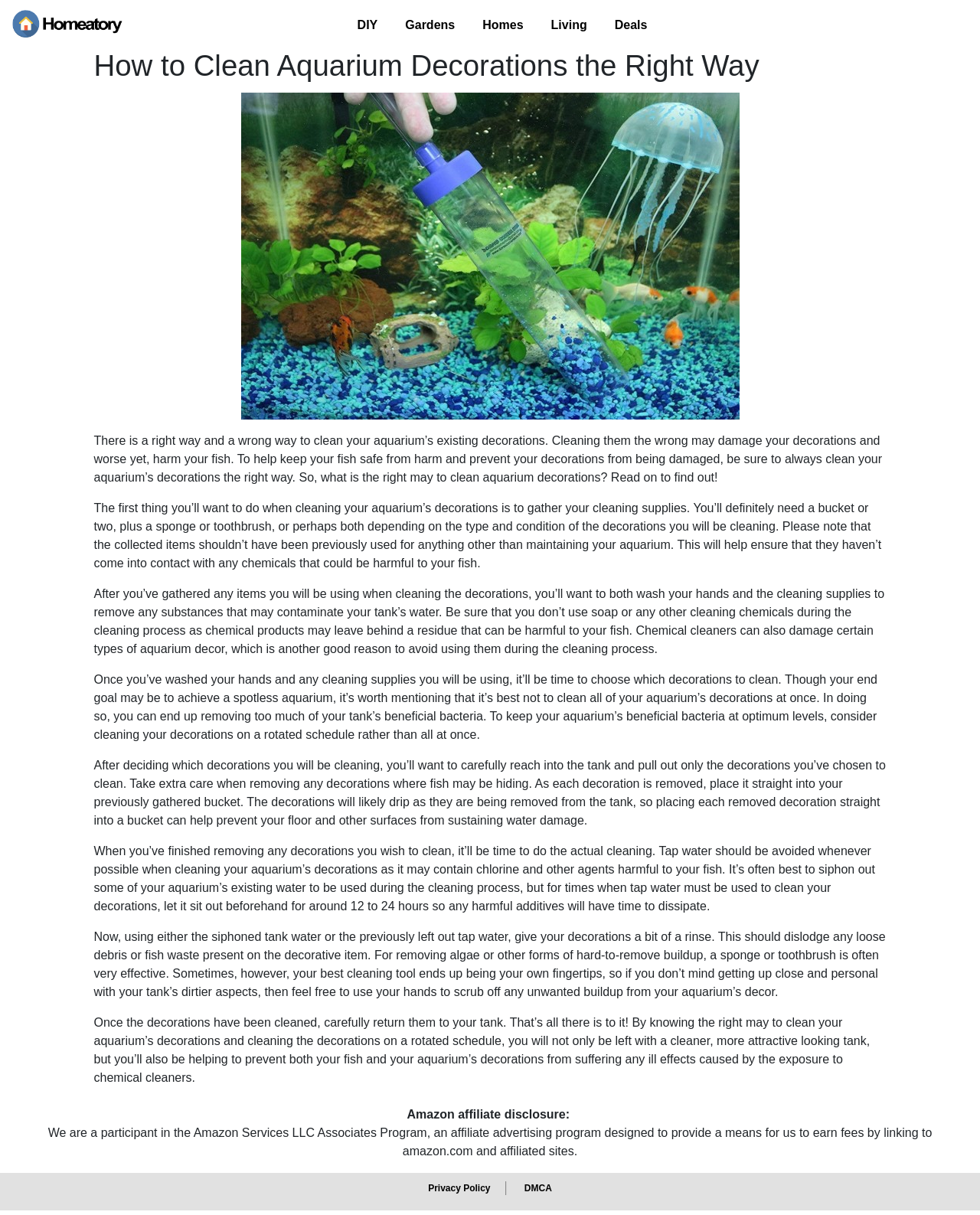Could you highlight the region that needs to be clicked to execute the instruction: "Click on the 'Privacy Policy' link"?

[0.429, 0.967, 0.508, 0.989]